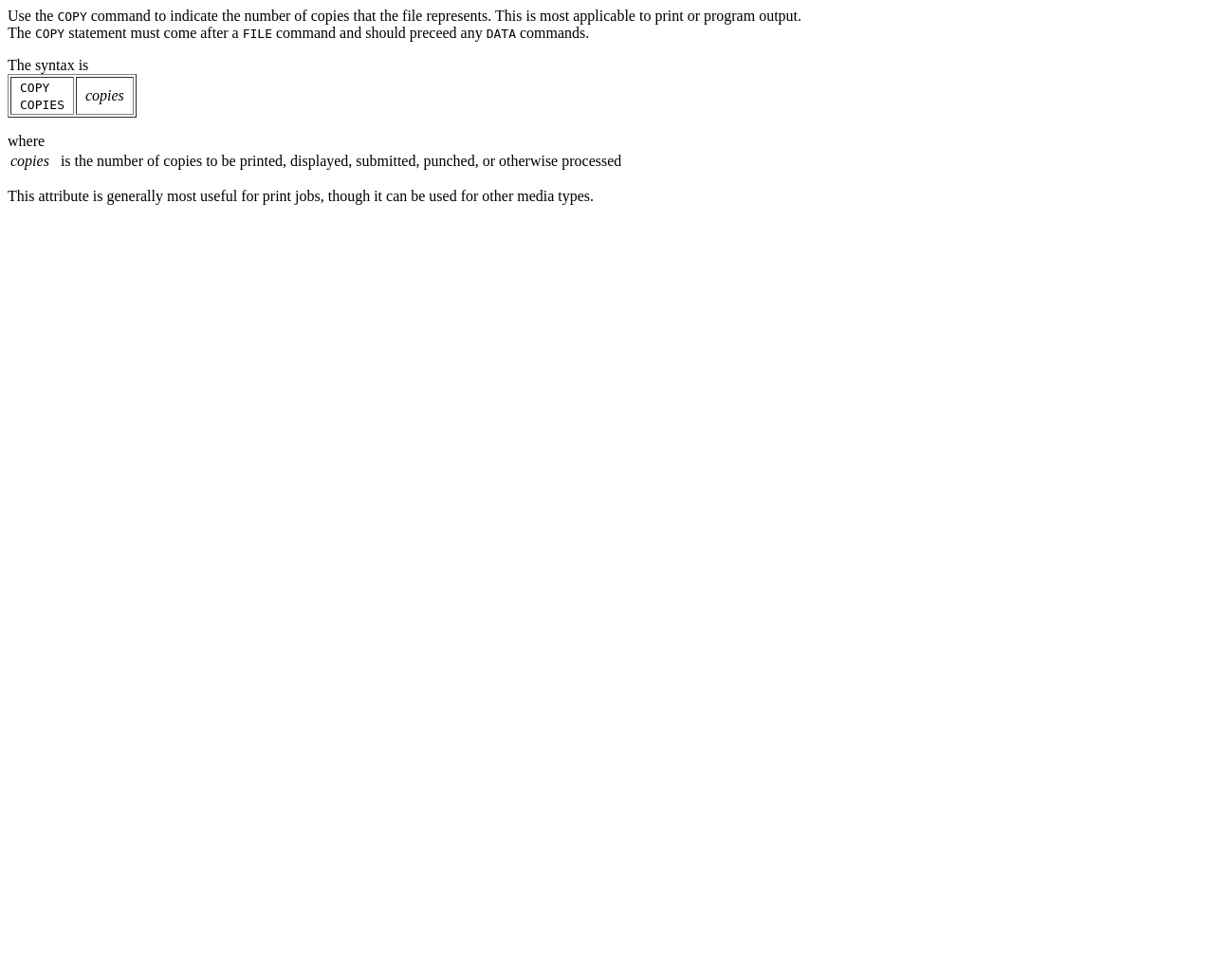Where should the COPY statement be placed?
Answer the question with a thorough and detailed explanation.

The COPY statement must come after a FILE command and should precede any DATA commands.